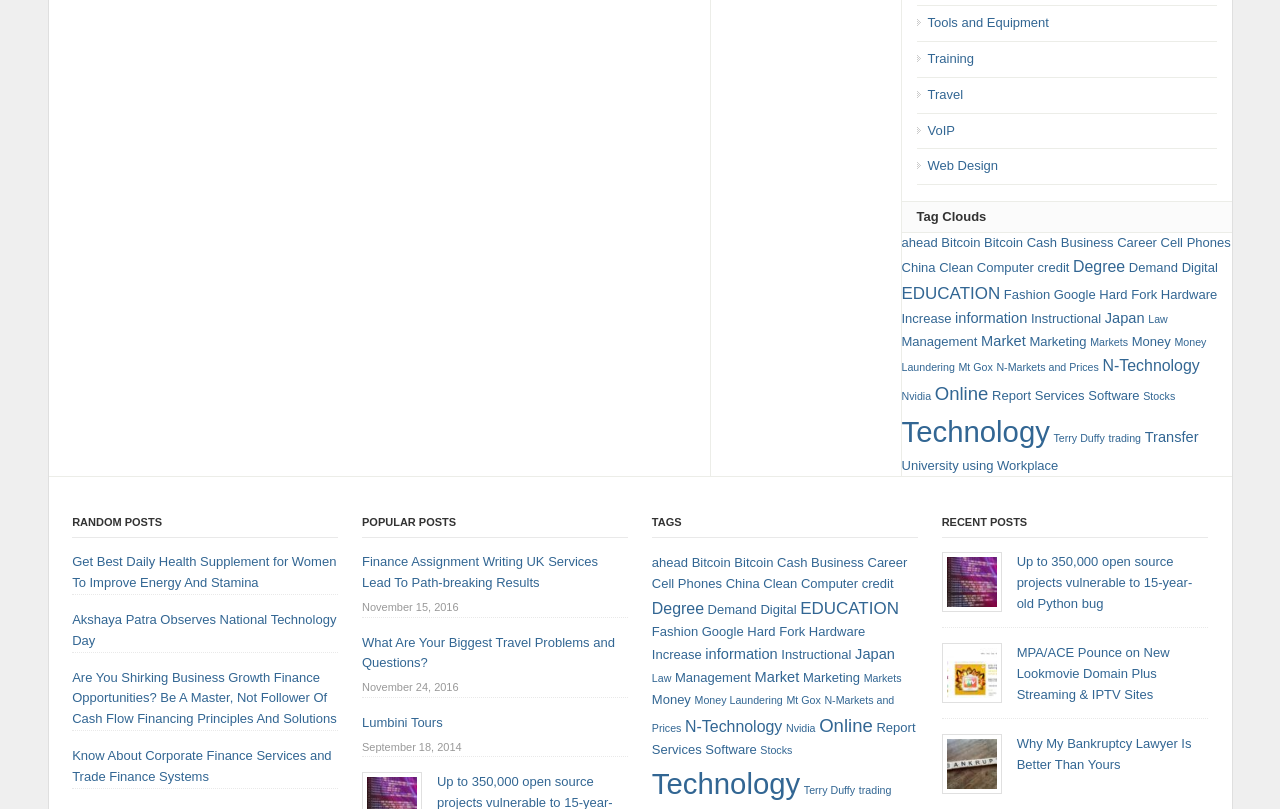How many items are related to 'EDUCATION'?
Based on the screenshot, respond with a single word or phrase.

5